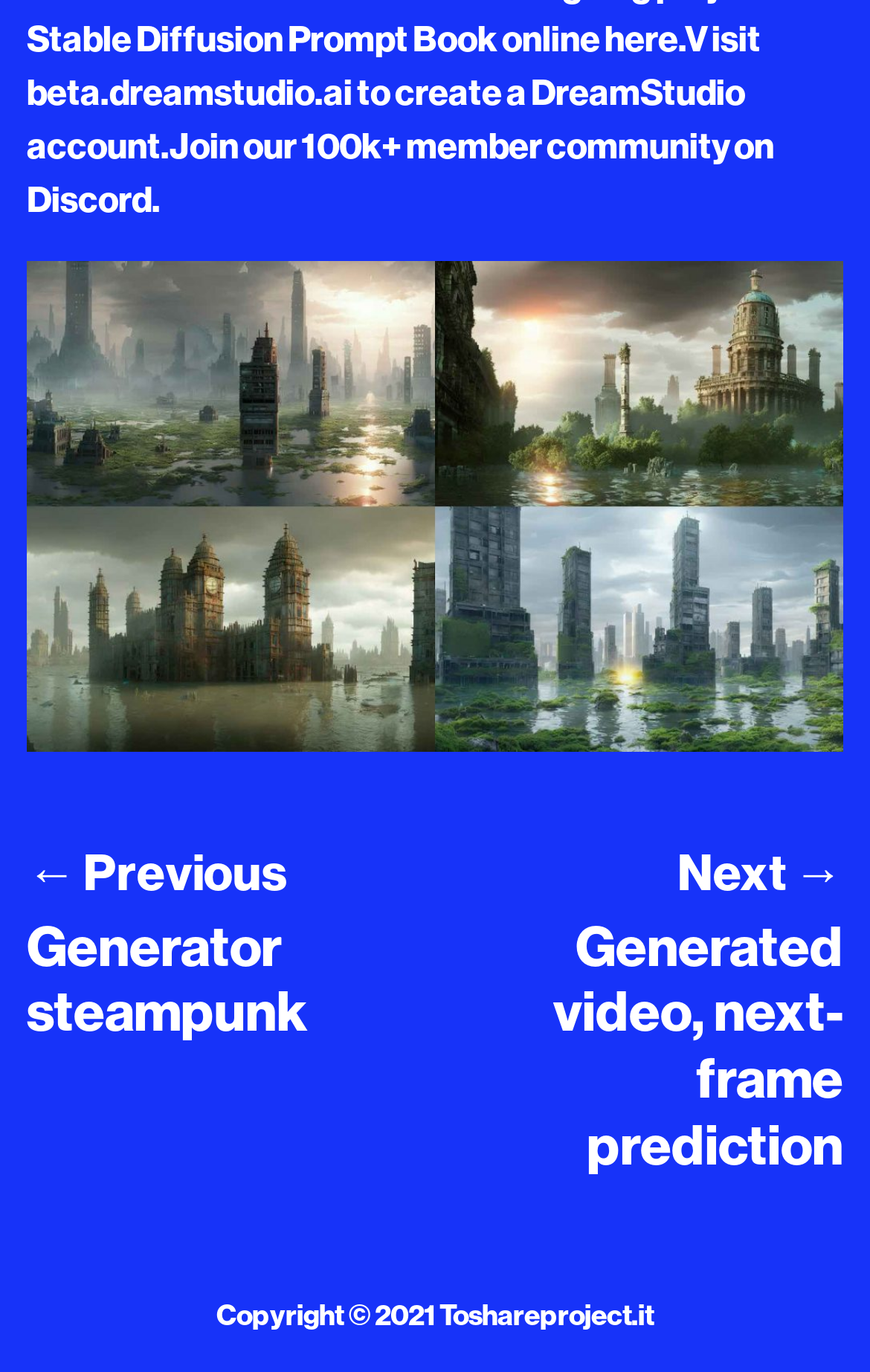Based on the element description, predict the bounding box coordinates (top-left x, top-left y, bottom-right x, bottom-right y) for the UI element in the screenshot: Toshareproject.it

[0.505, 0.944, 0.751, 0.975]